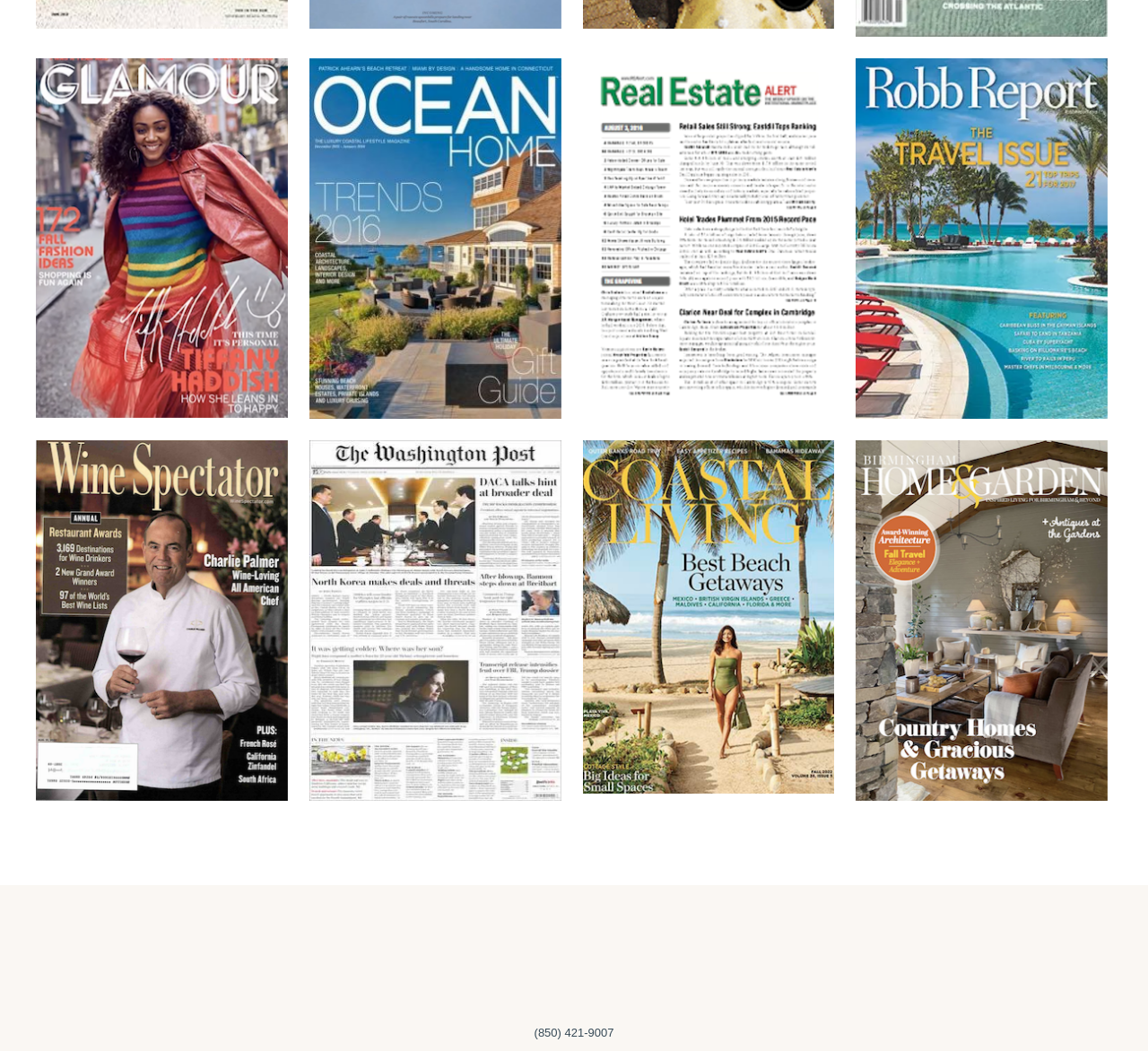What is the theme of the images in the top row?
Give a single word or phrase answer based on the content of the image.

Magazines